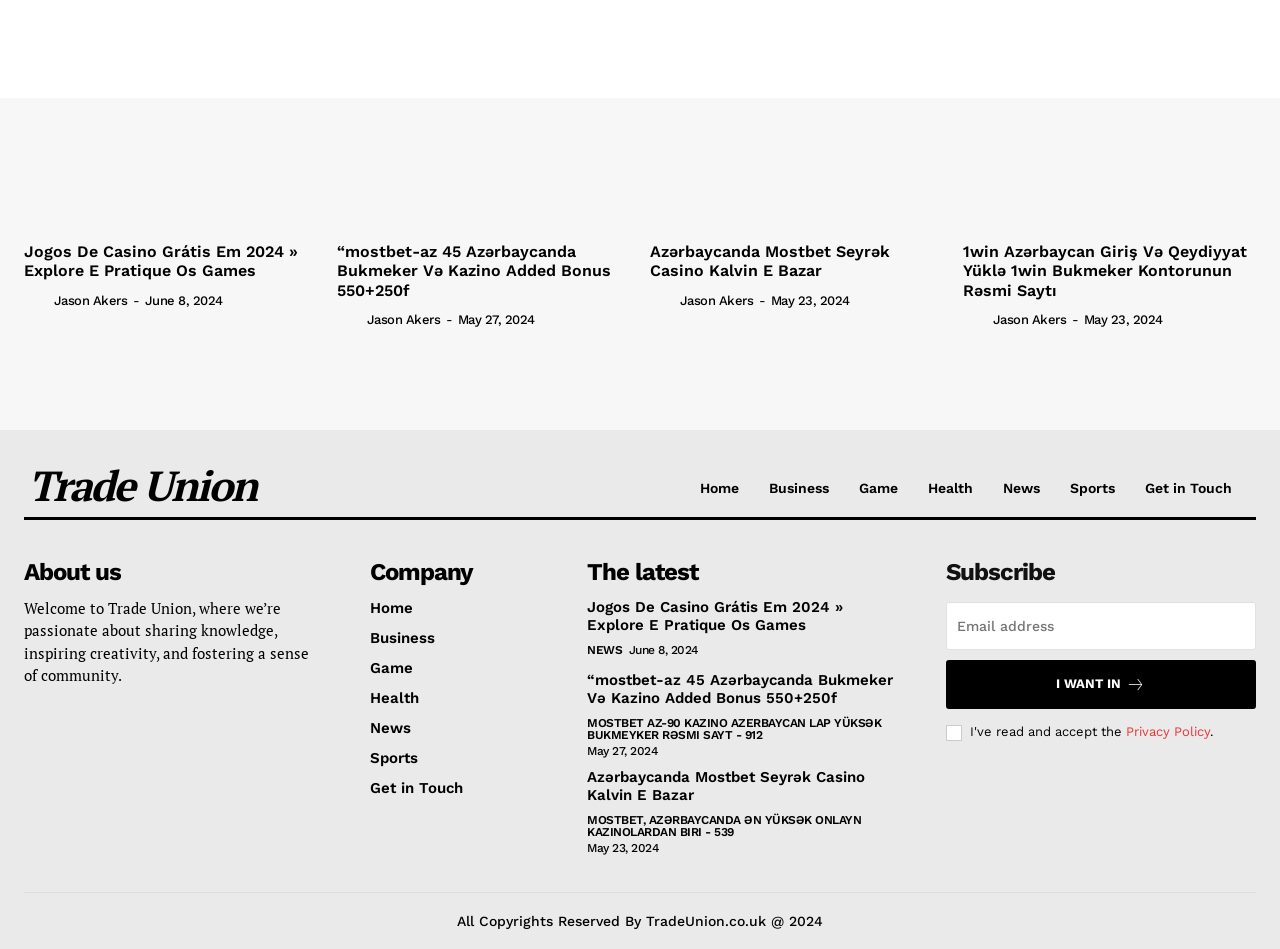Specify the bounding box coordinates of the area to click in order to follow the given instruction: "Click on the 'Jogos De Casino Grátis Em 2024 » Explore E Pratique Os Games' link."

[0.019, 0.022, 0.248, 0.238]